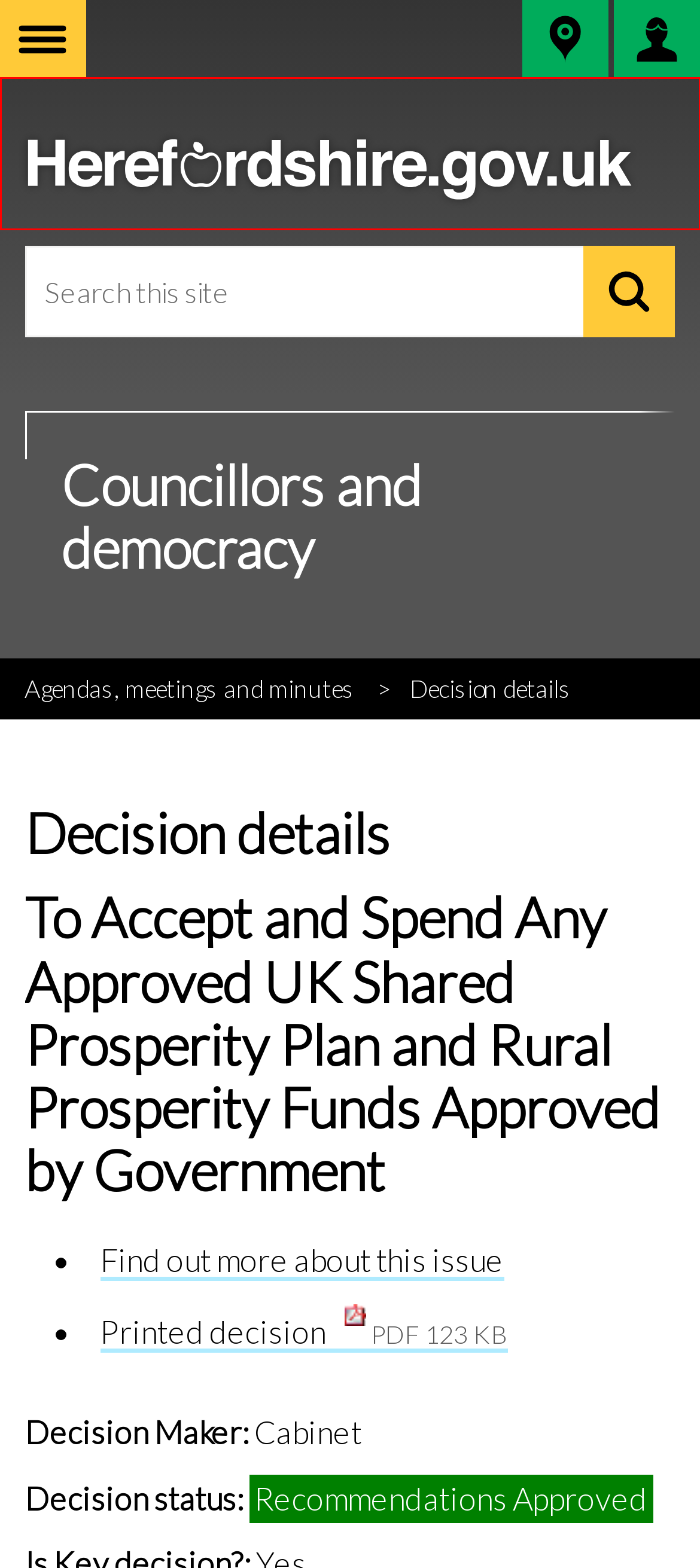You are looking at a webpage screenshot with a red bounding box around an element. Pick the description that best matches the new webpage after interacting with the element in the red bounding box. The possible descriptions are:
A. Disclaimer – Herefordshire Council
B. Travel and transport – Herefordshire Council
C. Herefordshire Council – Herefordshire Council
D. Rubbish and recycling – Herefordshire Council
E. Business – Herefordshire Council
F. Website privacy policy – Herefordshire Council
G. Council Tax – Herefordshire Council
H. Community – Herefordshire Council

C